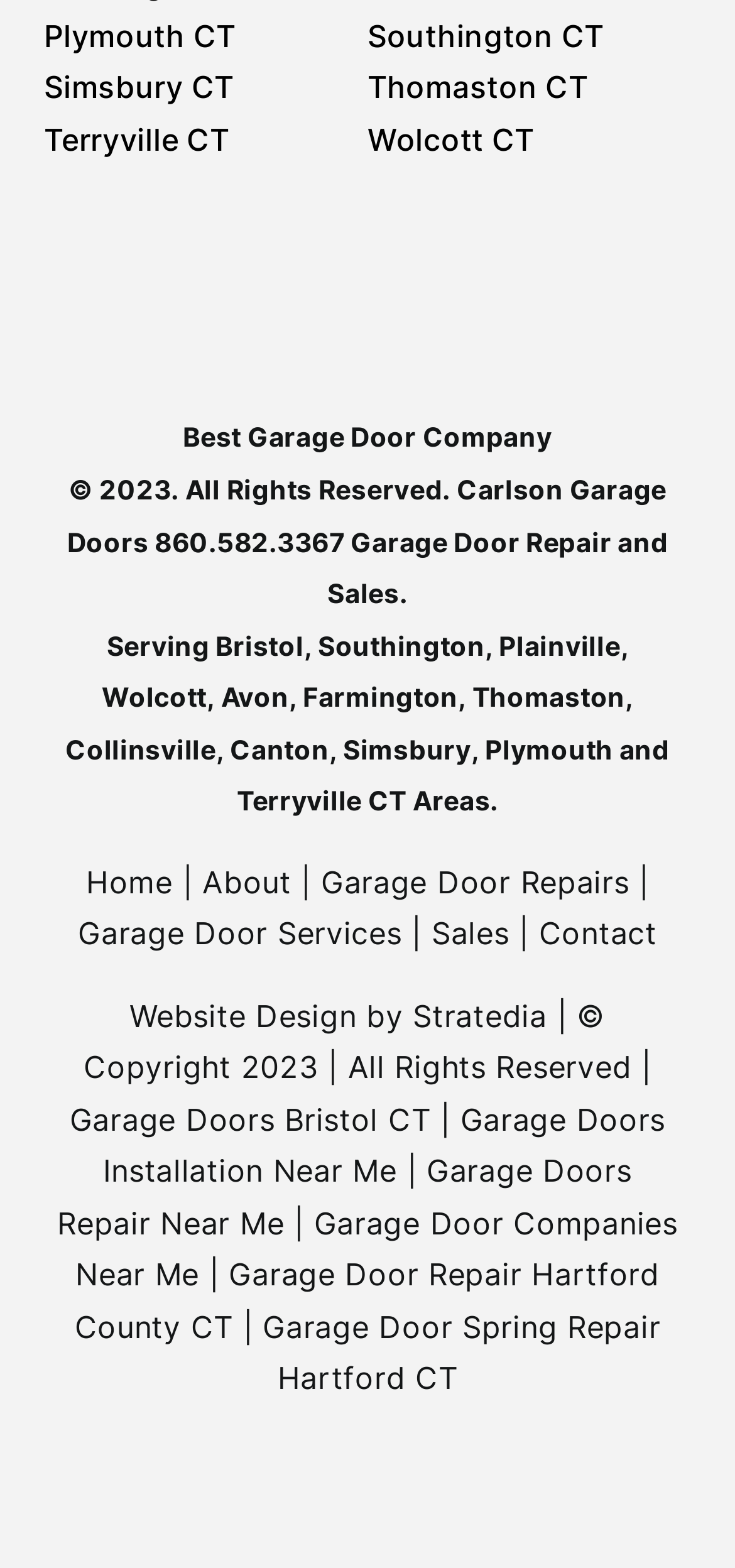Highlight the bounding box coordinates of the region I should click on to meet the following instruction: "Visit the Home page".

[0.117, 0.55, 0.235, 0.574]